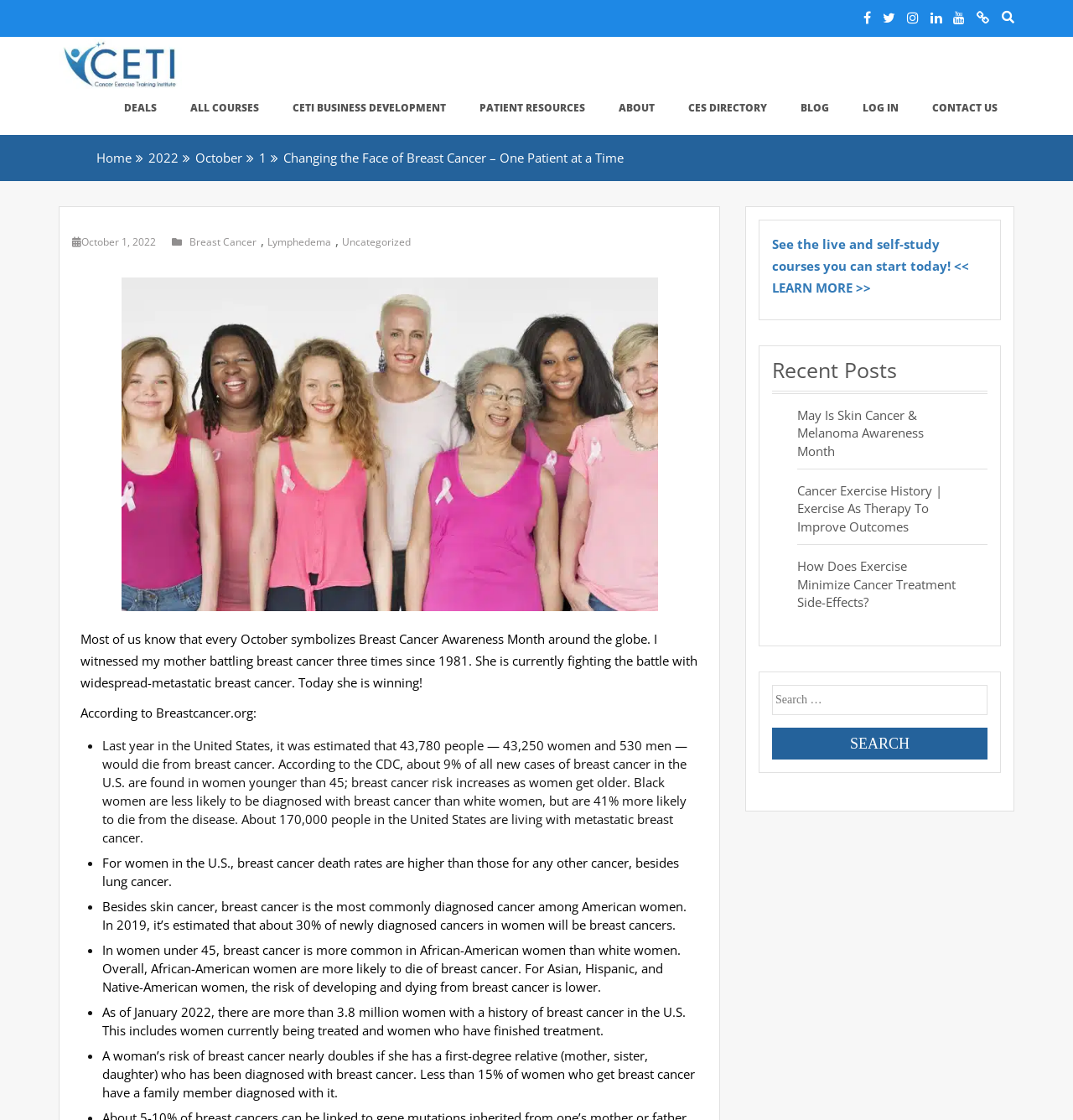Please identify the bounding box coordinates of the element on the webpage that should be clicked to follow this instruction: "Click on the 'LOG IN' link". The bounding box coordinates should be given as four float numbers between 0 and 1, formatted as [left, top, right, bottom].

[0.788, 0.079, 0.853, 0.113]